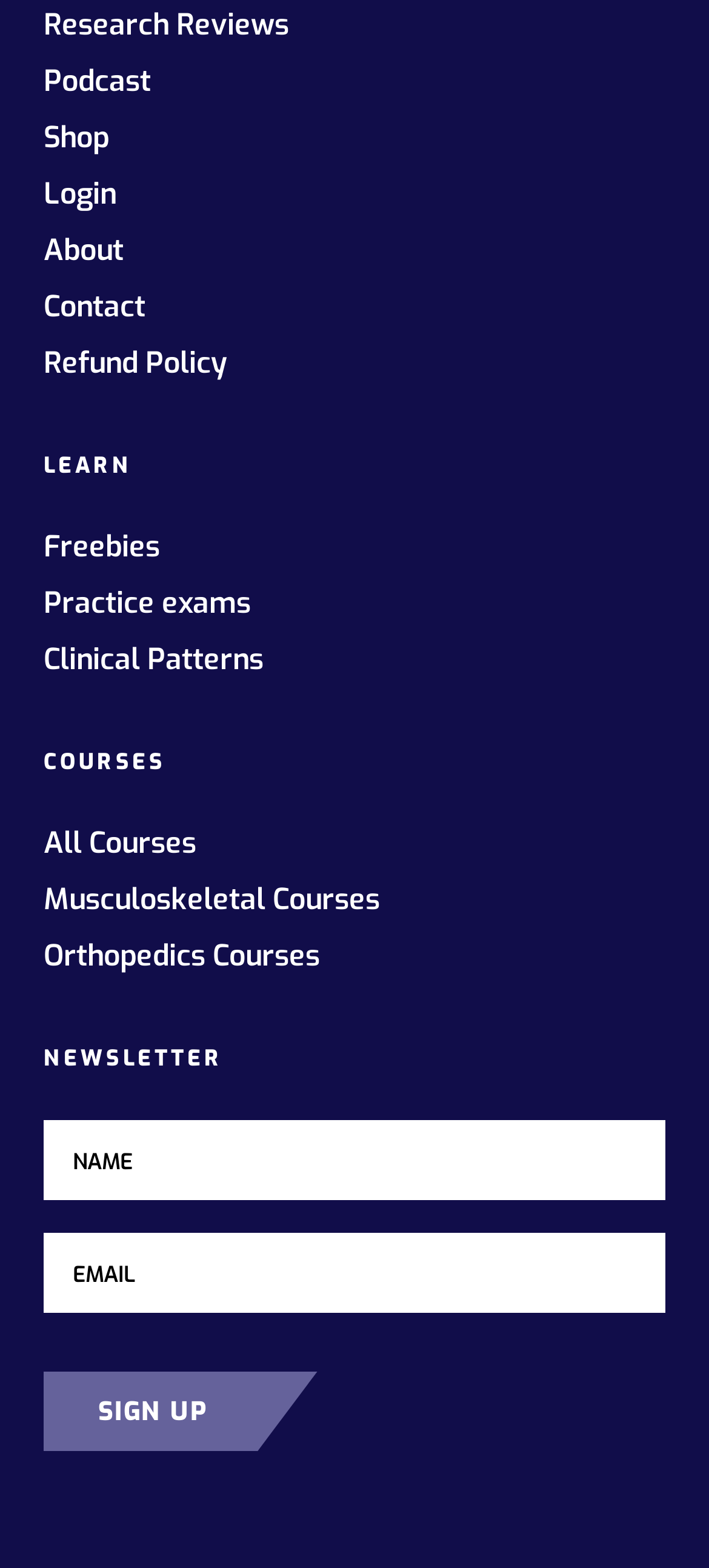Answer this question using a single word or a brief phrase:
What is the text on the 'Sign Up' button?

SIGN UP